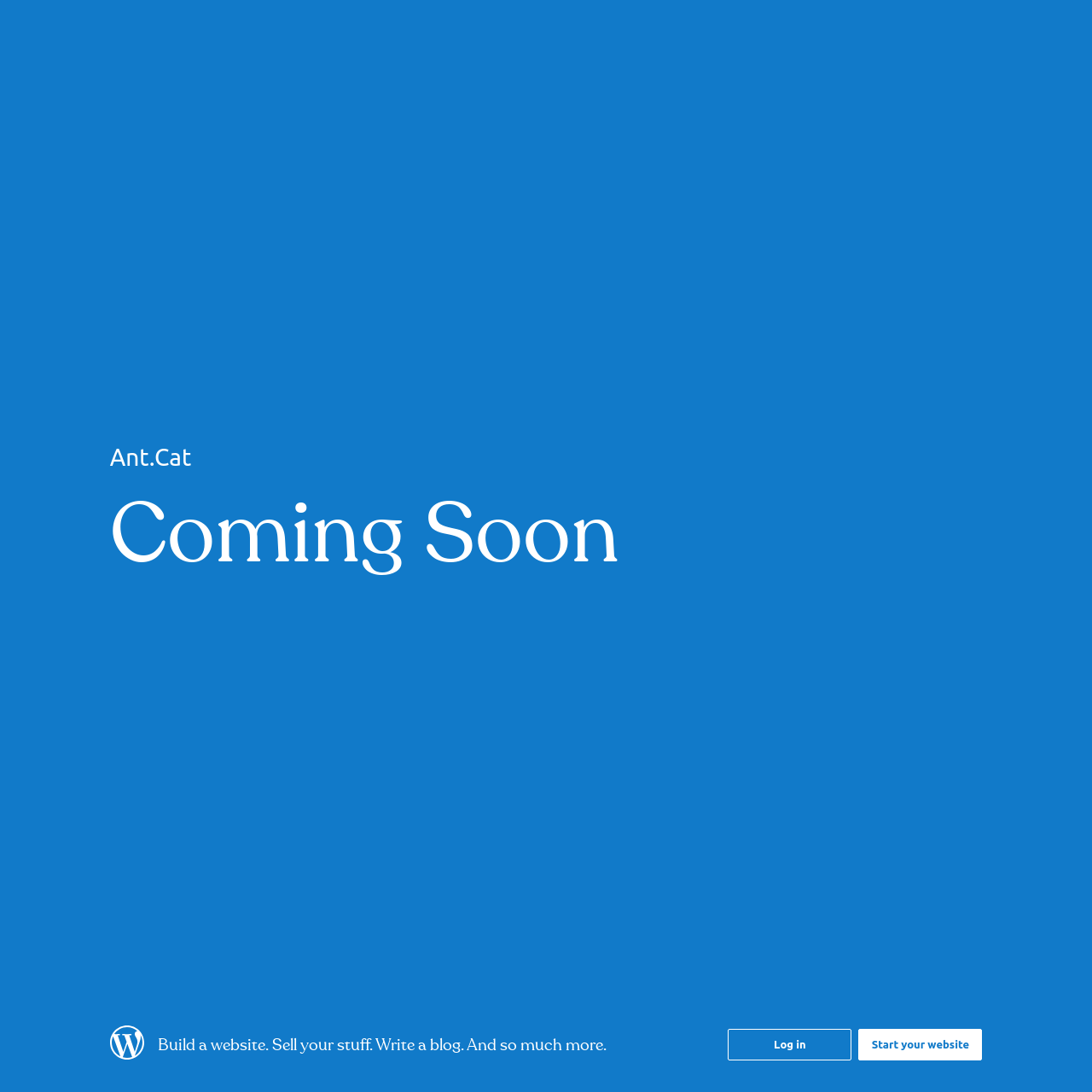Predict the bounding box coordinates of the UI element that matches this description: "WordPress.com". The coordinates should be in the format [left, top, right, bottom] with each value between 0 and 1.

[0.101, 0.959, 0.132, 0.973]